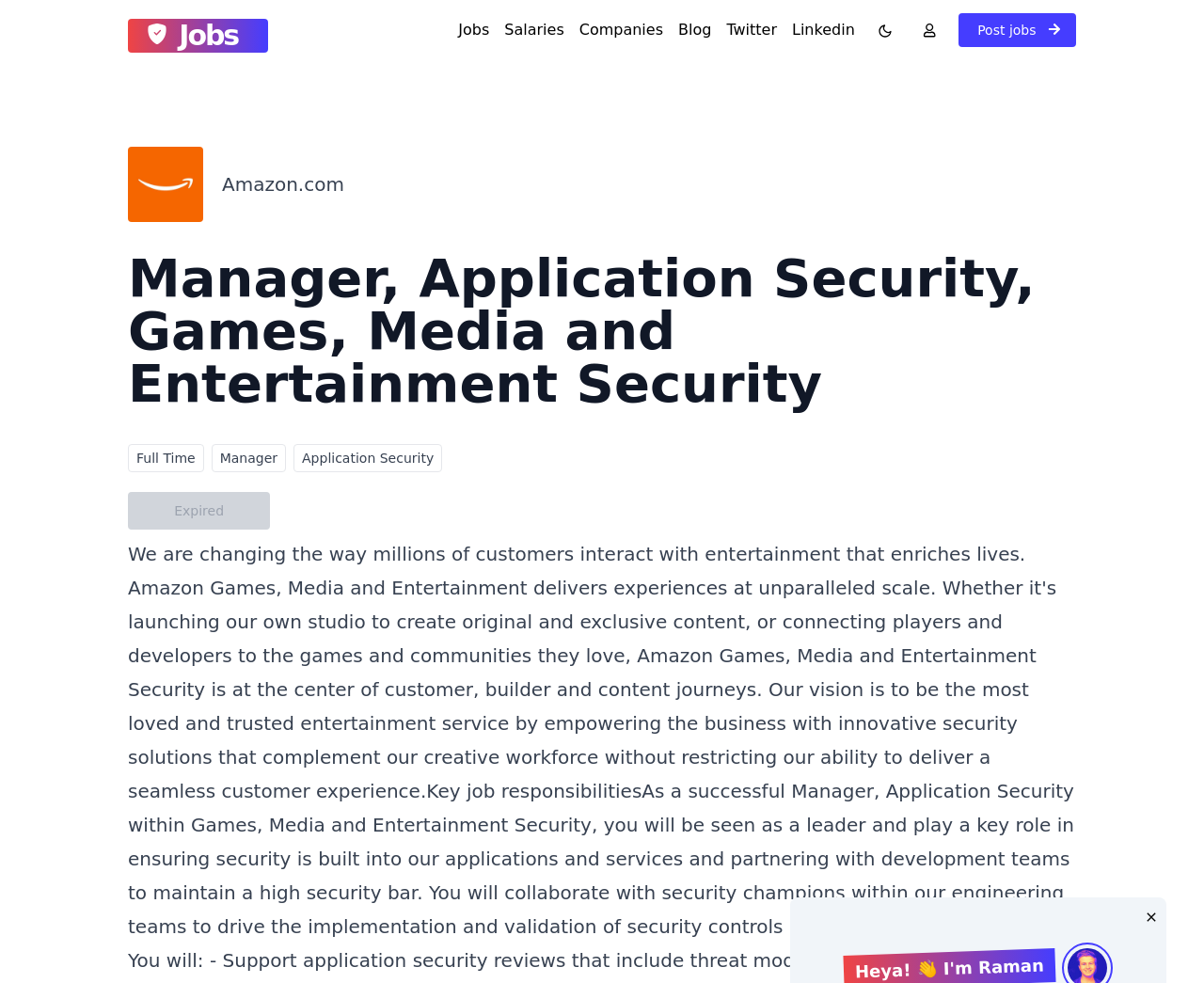Identify the bounding box coordinates of the section to be clicked to complete the task described by the following instruction: "Close the window". The coordinates should be four float numbers between 0 and 1, formatted as [left, top, right, bottom].

[0.944, 0.921, 0.962, 0.944]